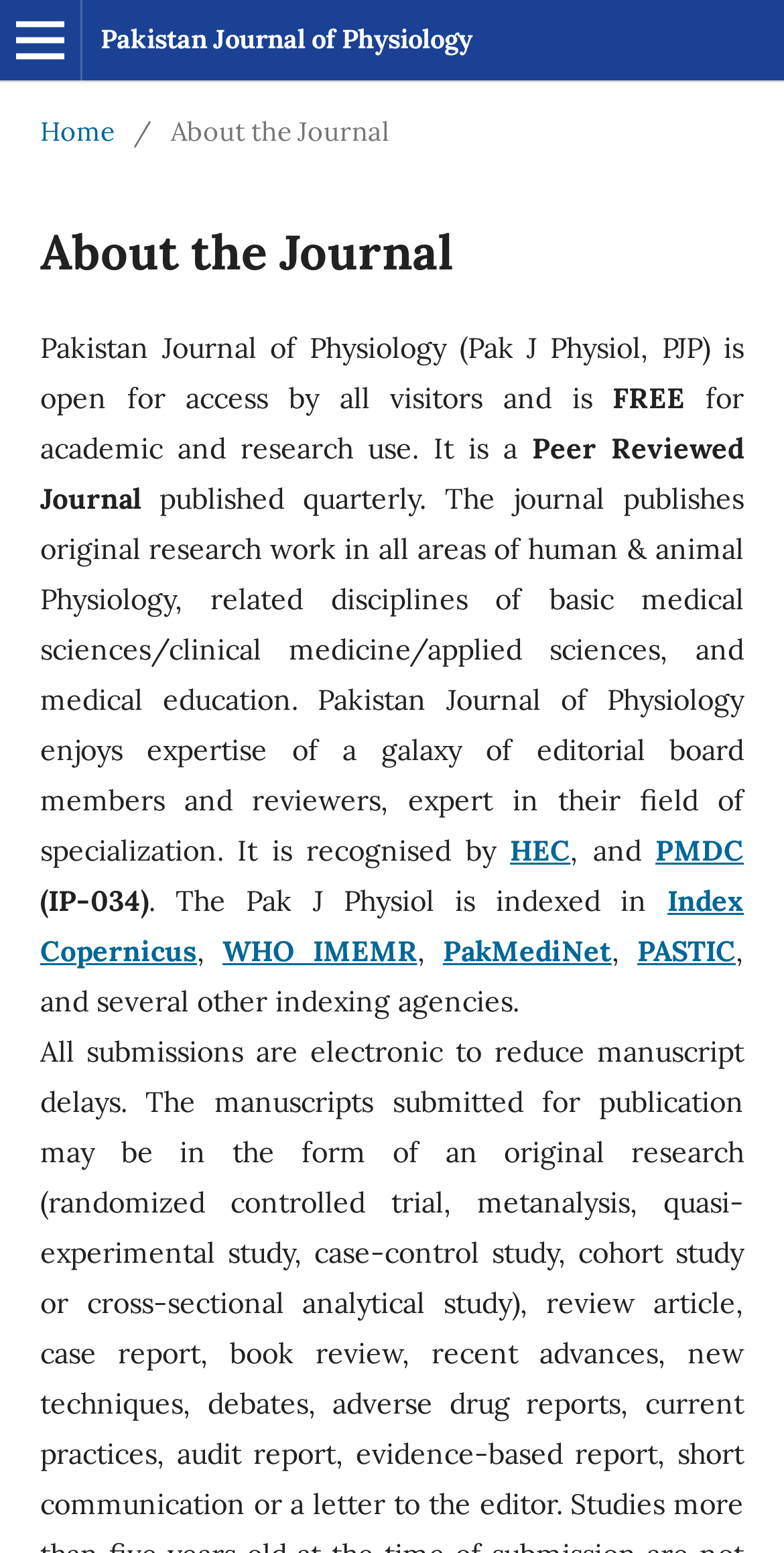What is the frequency of journal publication? Refer to the image and provide a one-word or short phrase answer.

Quarterly